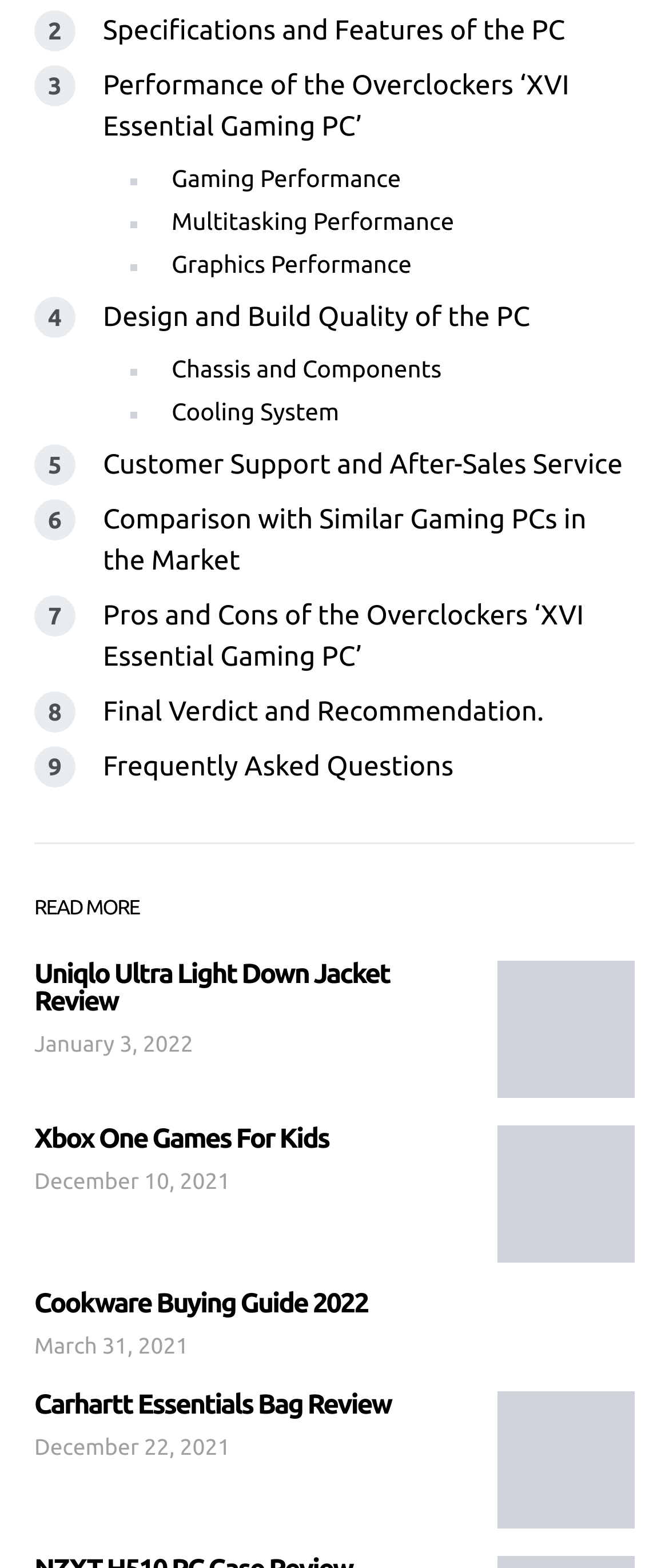What is the date of the 'Cookware Buying Guide 2022' article?
Look at the screenshot and provide an in-depth answer.

The 'Cookware Buying Guide 2022' article has a link with the text 'March 31, 2021', which suggests that it is the date of publication or update of the article.